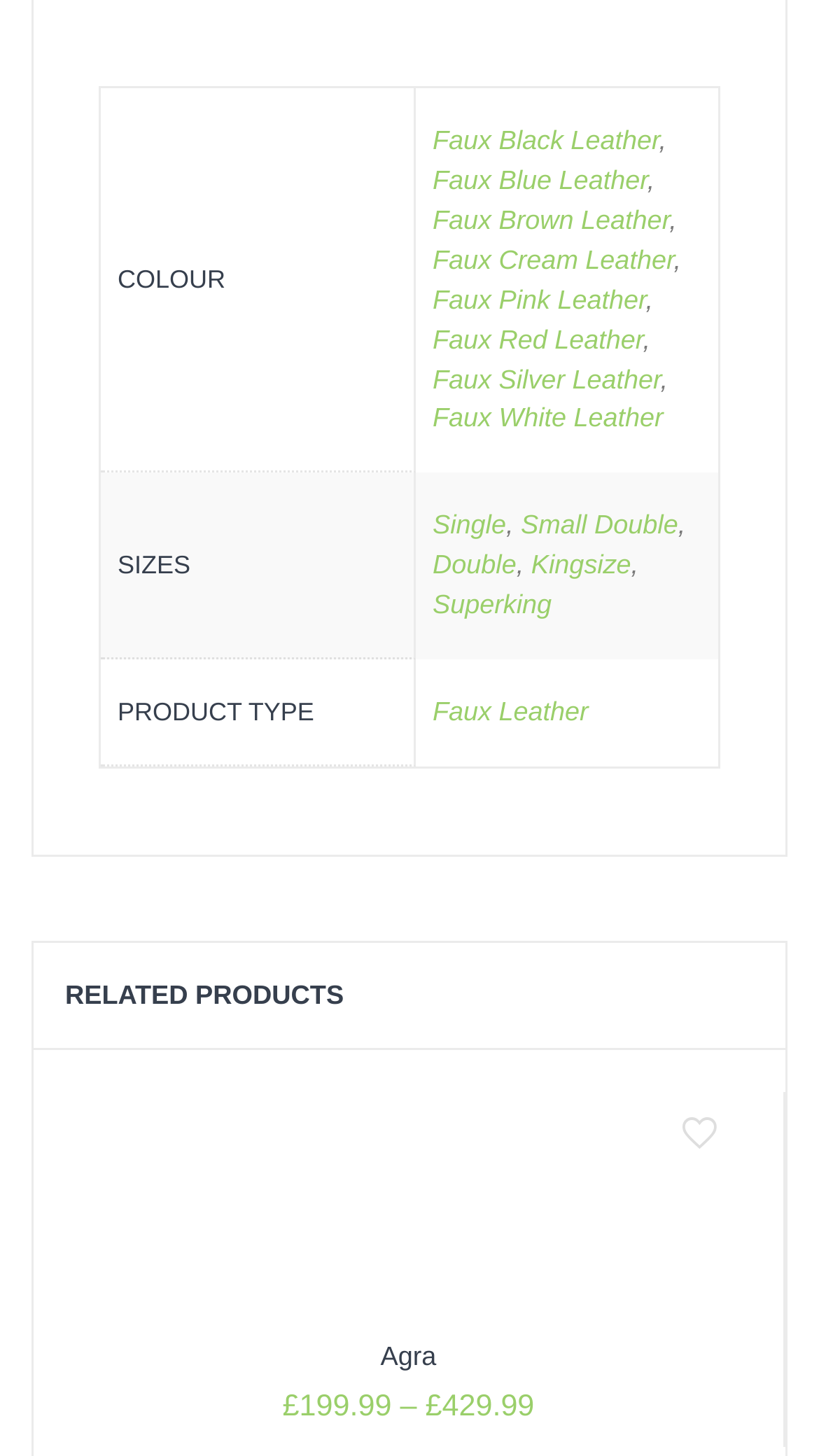Using the element description Faux Leather, predict the bounding box coordinates for the UI element. Provide the coordinates in (top-left x, top-left y, bottom-right x, bottom-right y) format with values ranging from 0 to 1.

[0.528, 0.479, 0.719, 0.499]